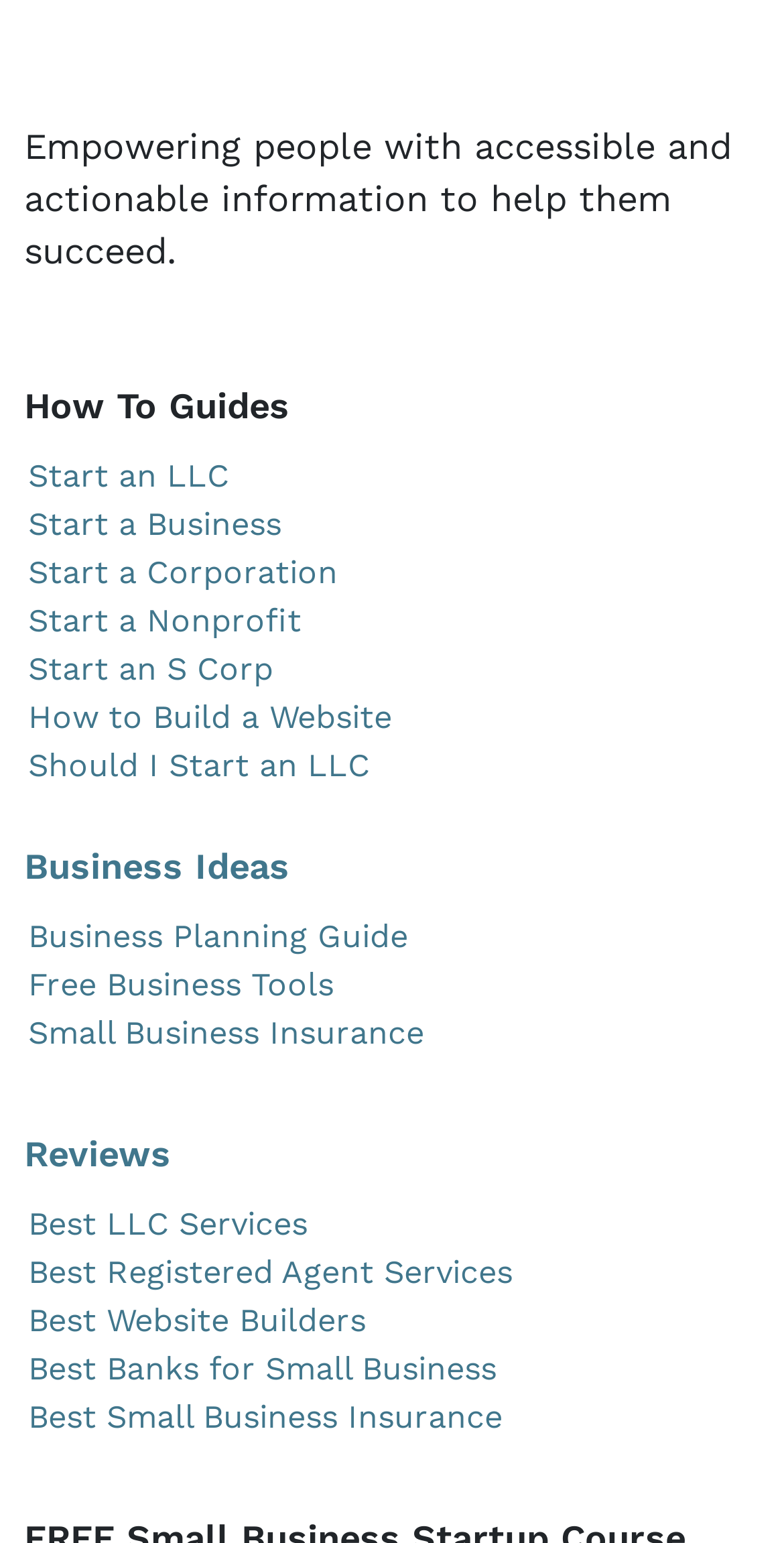Identify the bounding box coordinates for the element you need to click to achieve the following task: "Read 'How to Build a Website'". Provide the bounding box coordinates as four float numbers between 0 and 1, in the form [left, top, right, bottom].

[0.036, 0.452, 0.5, 0.477]